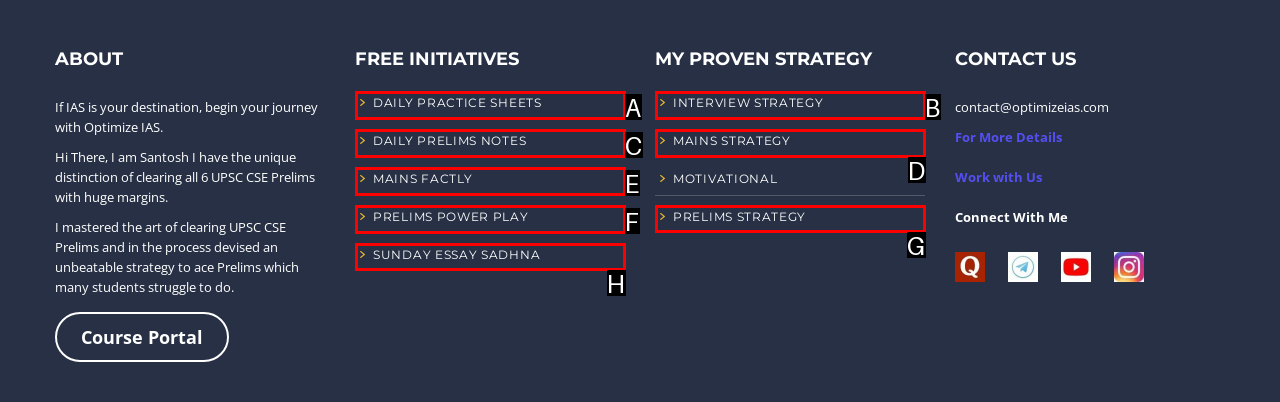Based on the description: Mains Strategy, select the HTML element that best fits. Reply with the letter of the correct choice from the options given.

D